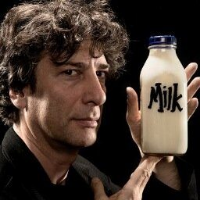Please provide a comprehensive answer to the question below using the information from the image: What is the background of the image?

The caption states that the background of the image is dark, which emphasizes the subject and the bottle, creating a focal point in the image.